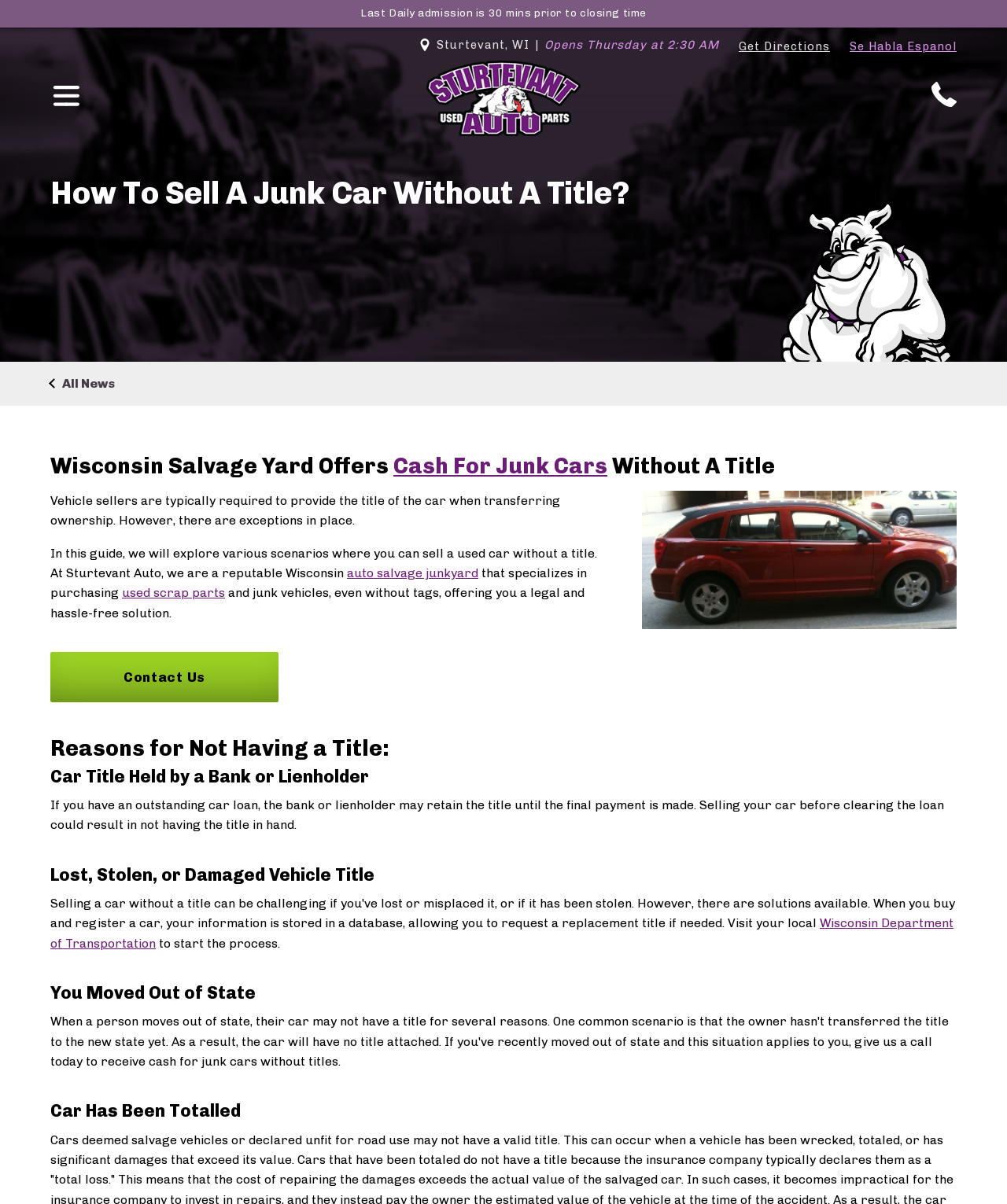Please provide the bounding box coordinate of the region that matches the element description: Contact Us. Coordinates should be in the format (top-left x, top-left y, bottom-right x, bottom-right y) and all values should be between 0 and 1.

[0.05, 0.542, 0.277, 0.583]